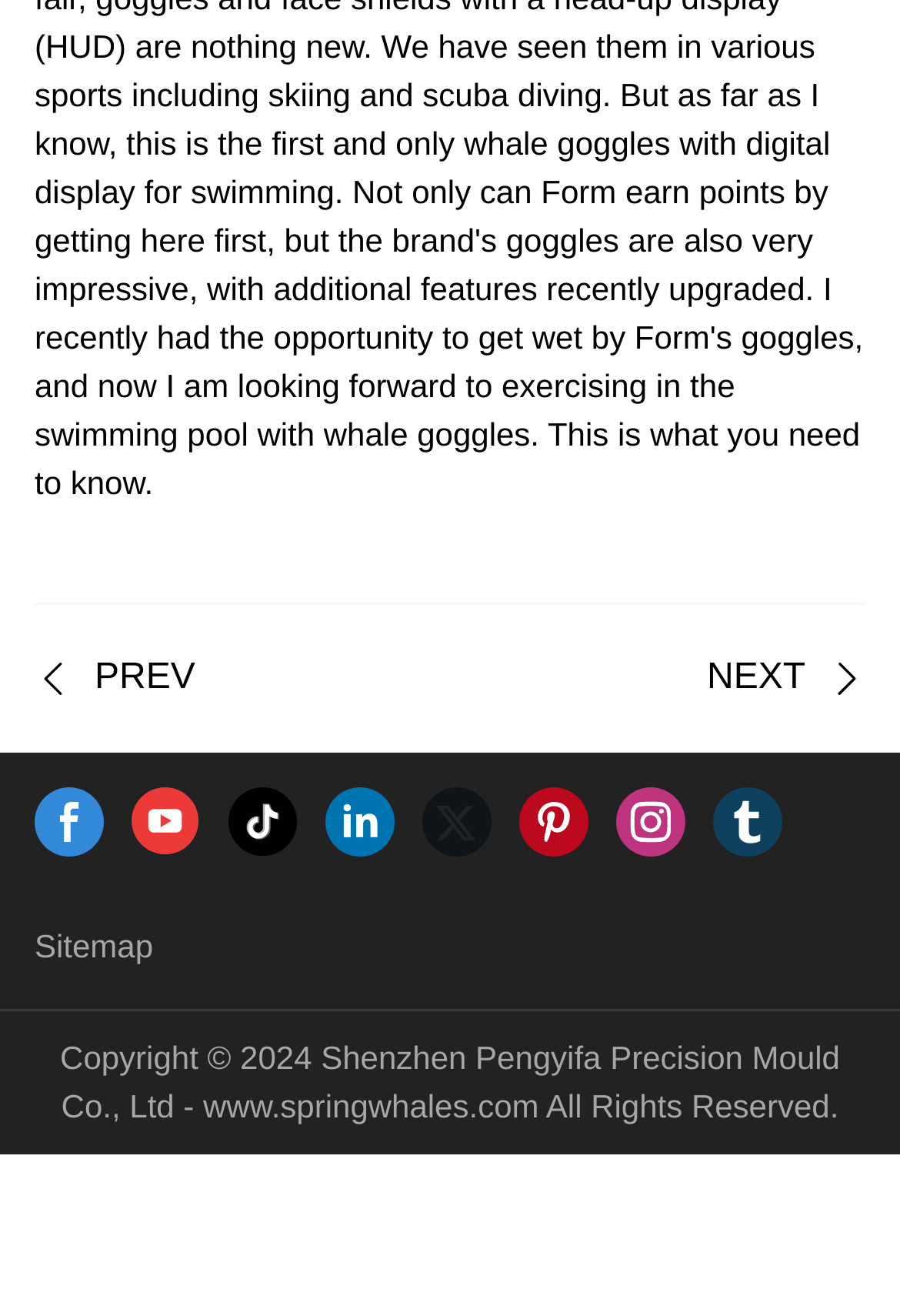Provide a one-word or one-phrase answer to the question:
What is the company name mentioned in the copyright text?

Shenzhen Pengyifa Precision Mould Co., Ltd